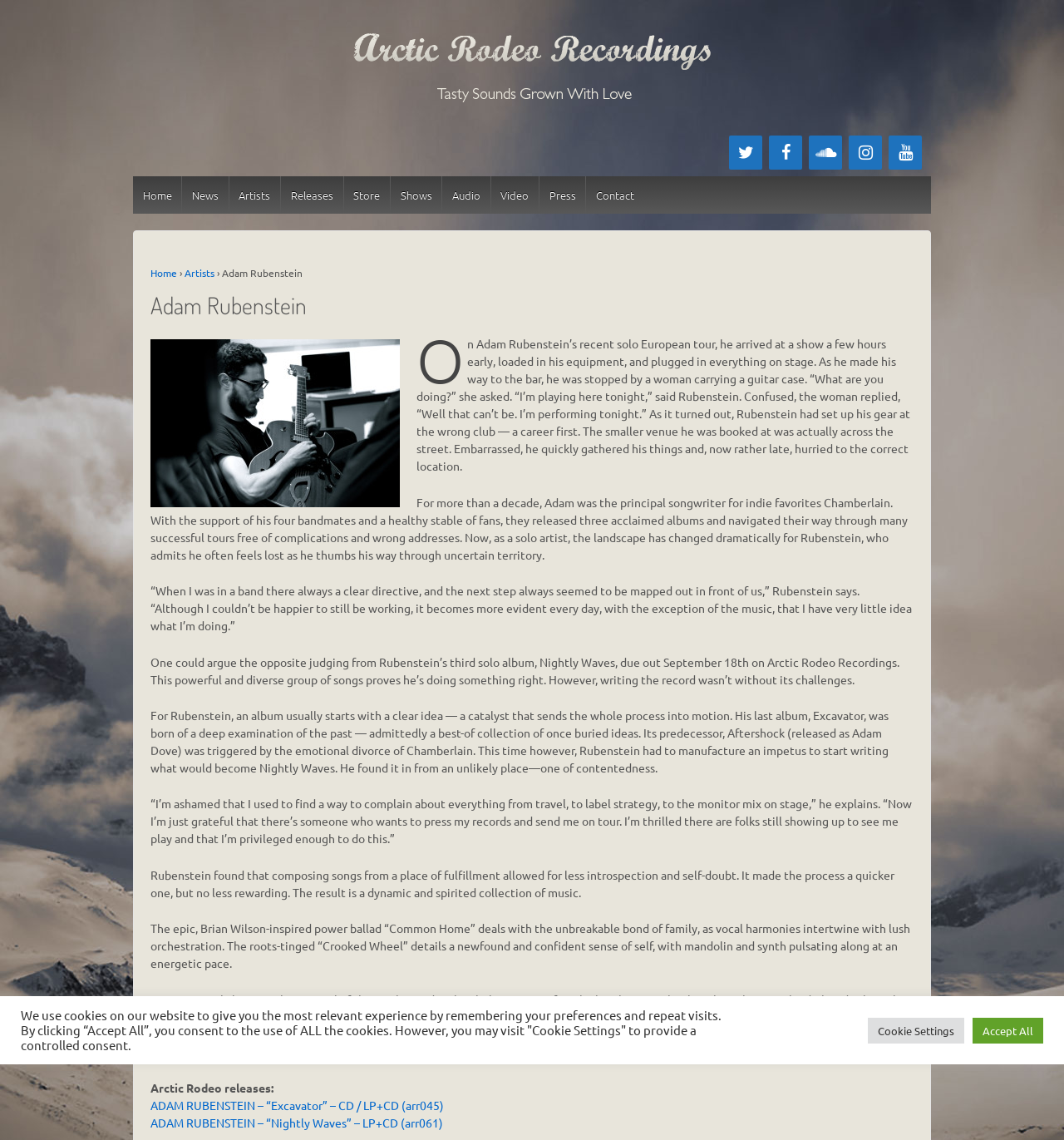Provide the bounding box coordinates of the UI element this sentence describes: "Odilon Redon".

None